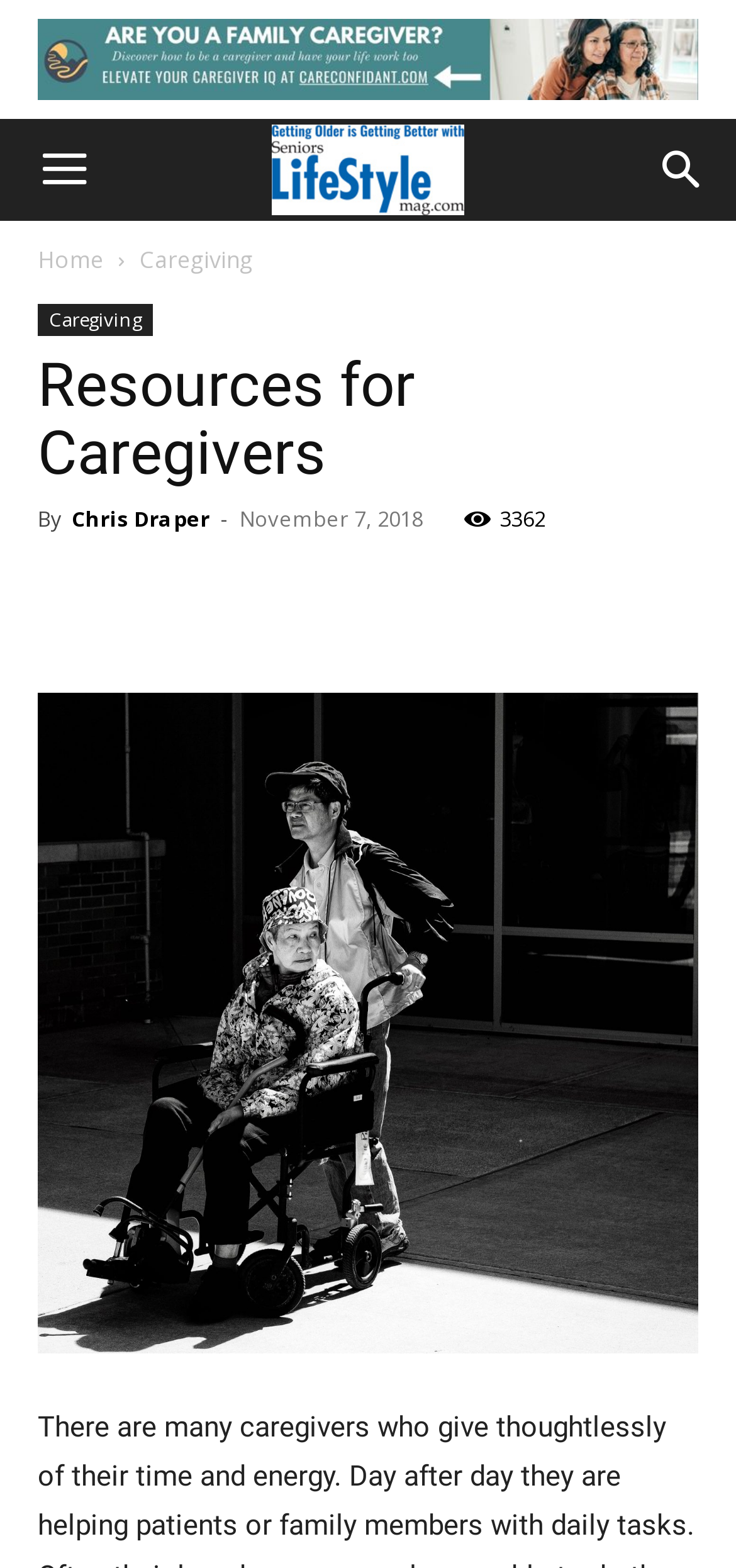Please identify the primary heading of the webpage and give its text content.

Resources for Caregivers